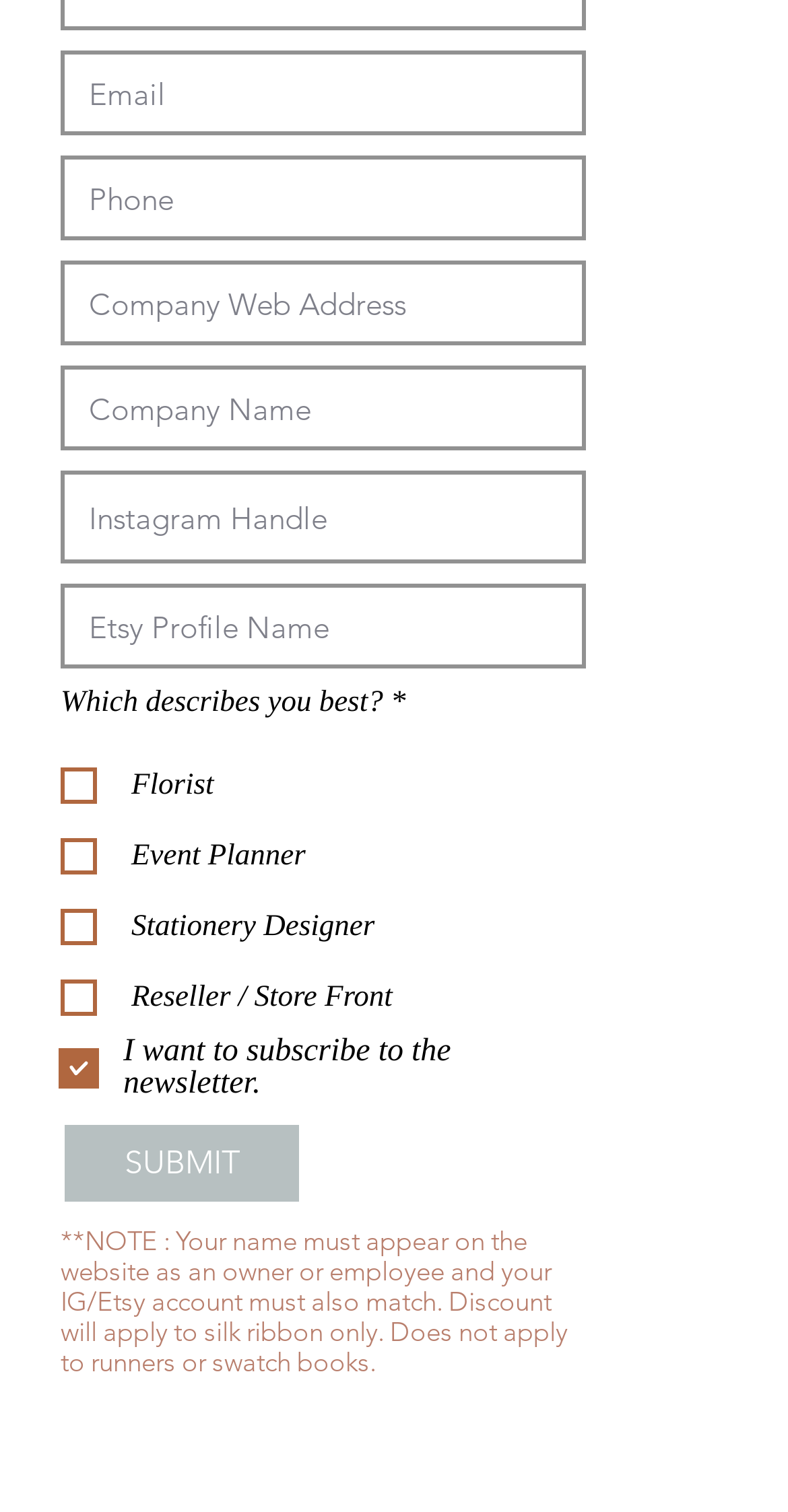Reply to the question with a brief word or phrase: What is the purpose of the checkbox 'I want to subscribe to the newsletter.'?

Newsletter subscription